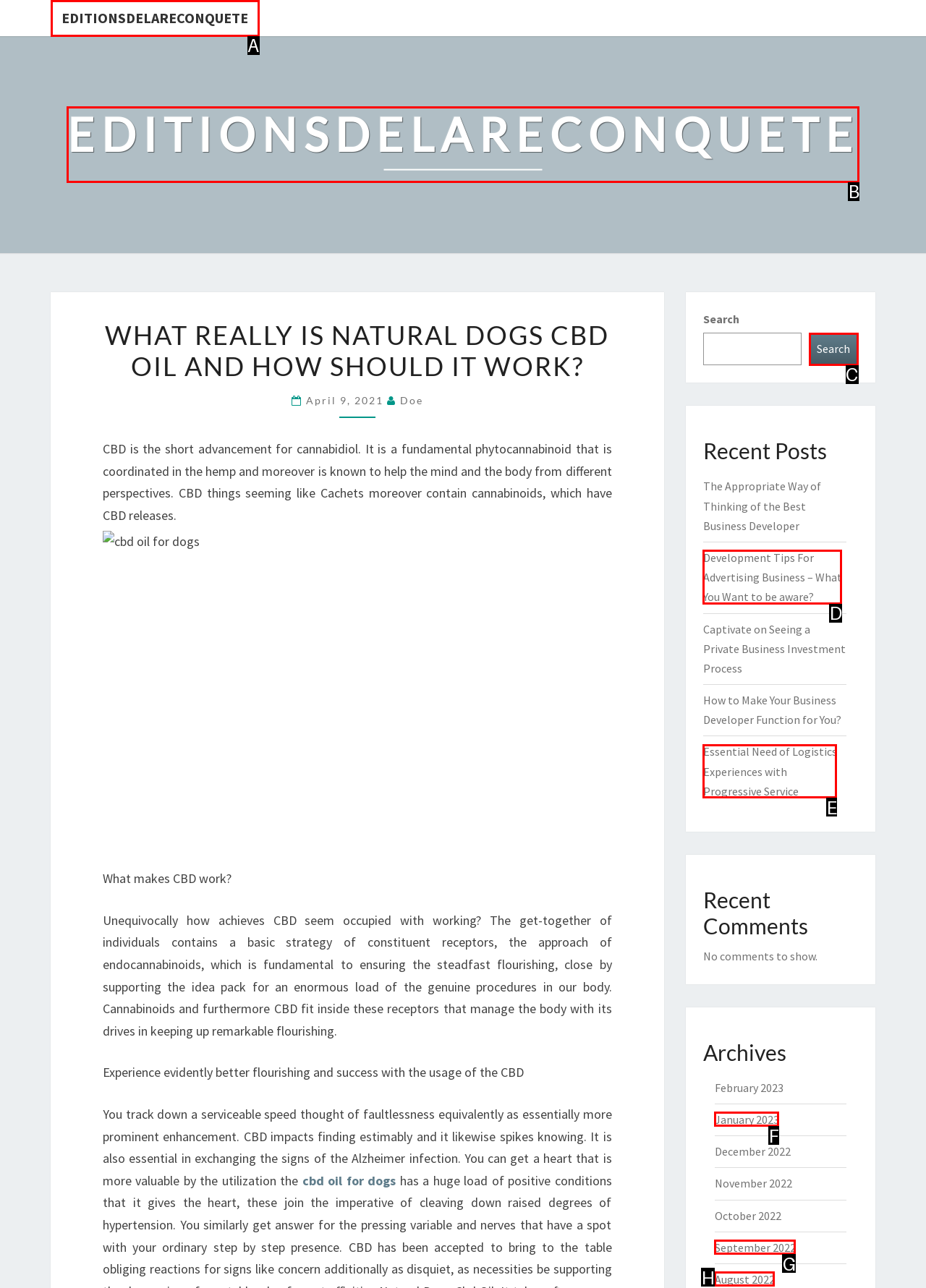From the given choices, determine which HTML element matches the description: Editionsdelareconquete. Reply with the appropriate letter.

A